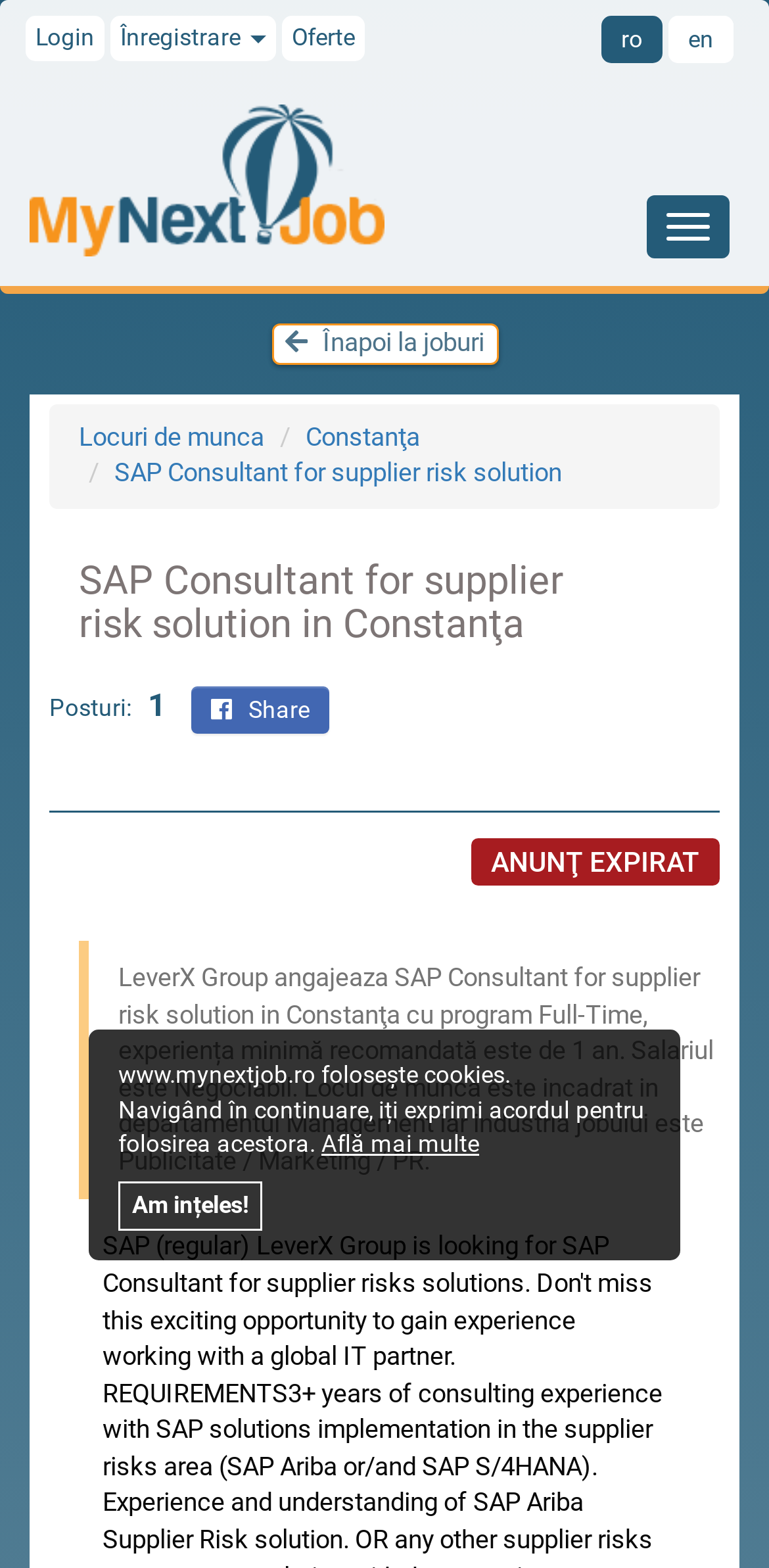Find the UI element described as: "Am ințeles!" and predict its bounding box coordinates. Ensure the coordinates are four float numbers between 0 and 1, [left, top, right, bottom].

[0.154, 0.753, 0.341, 0.785]